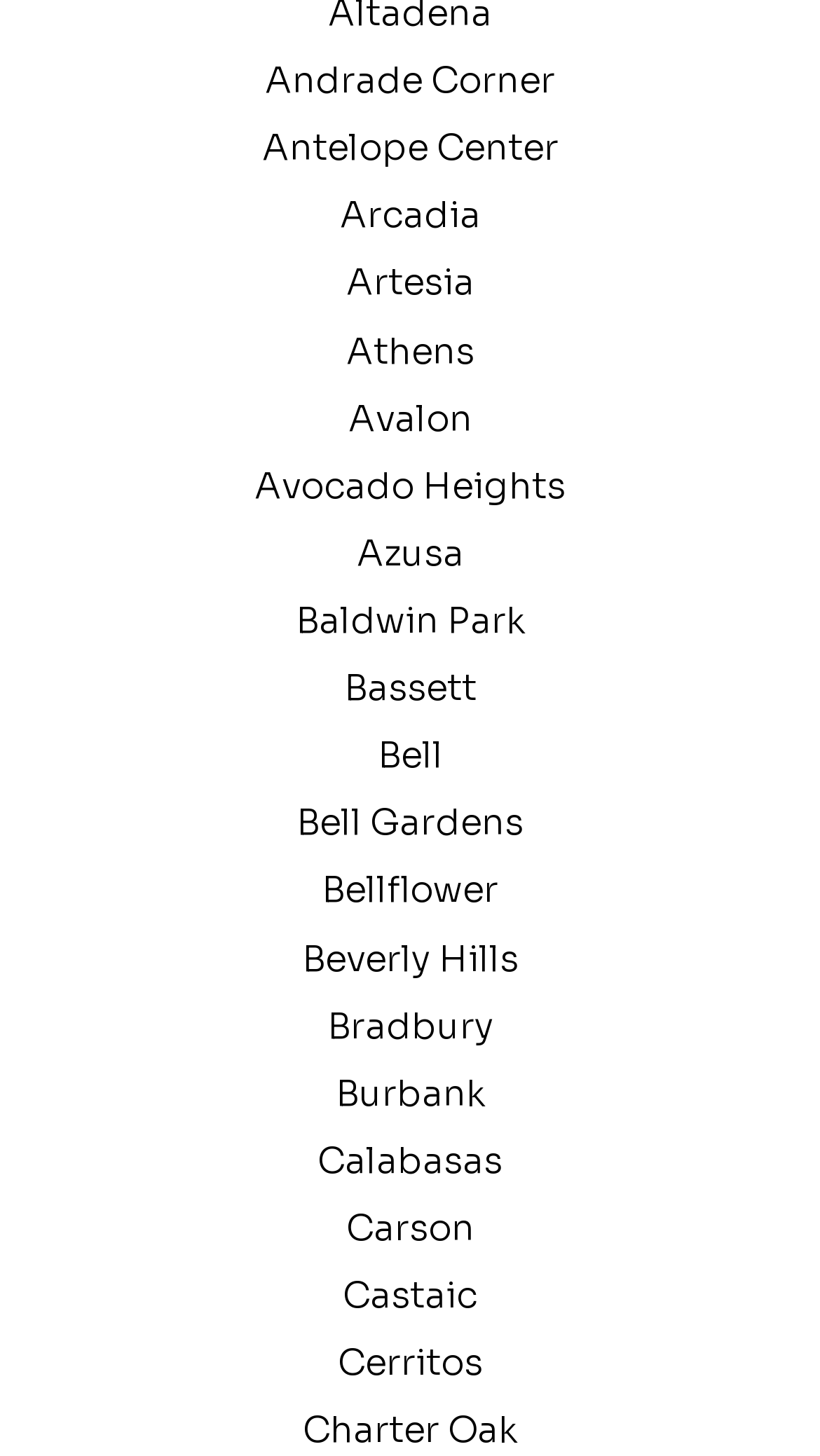Please identify the coordinates of the bounding box that should be clicked to fulfill this instruction: "browse Burbank".

[0.409, 0.736, 0.591, 0.766]